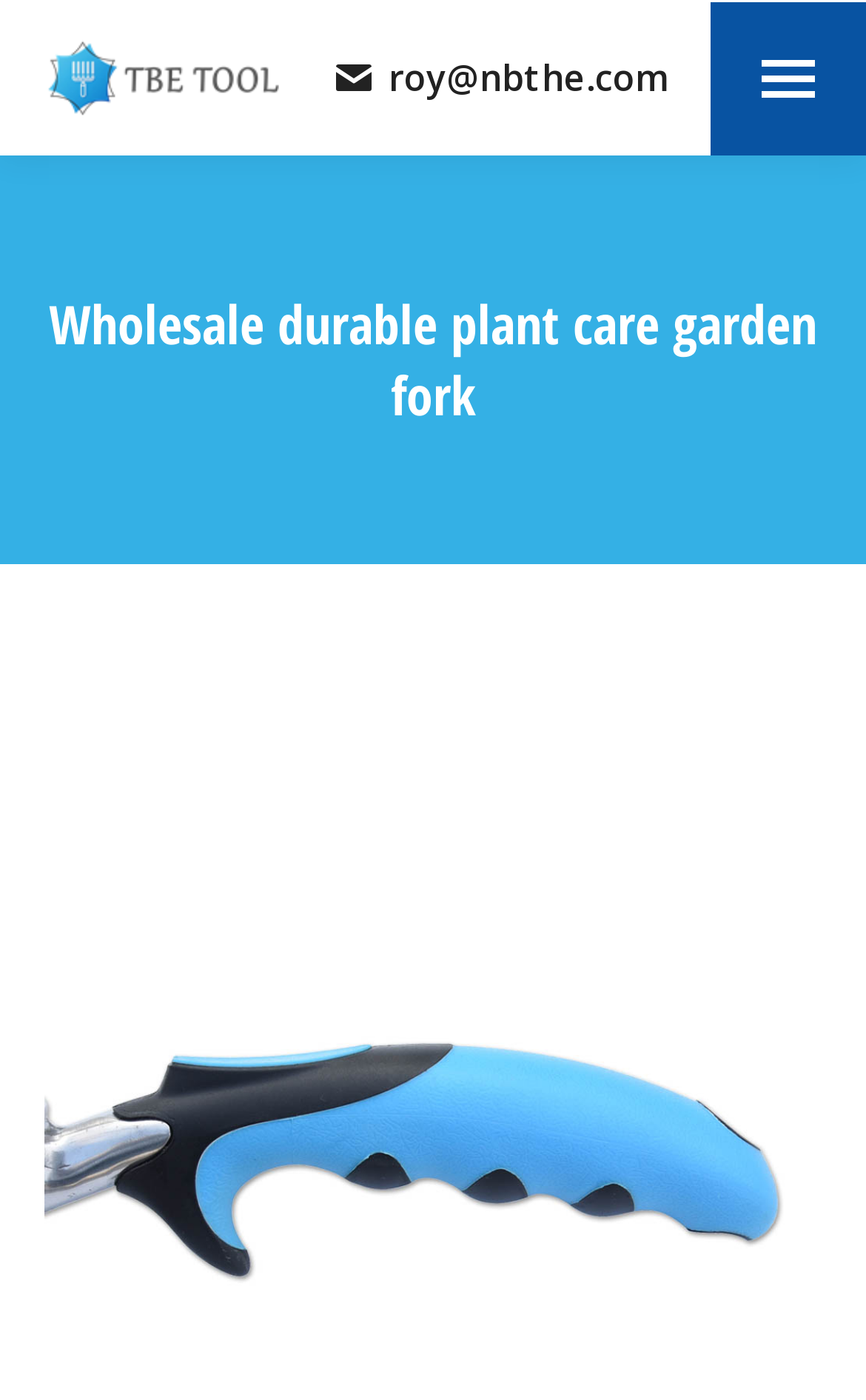Please determine the heading text of this webpage.

Wholesale durable plant care garden fork